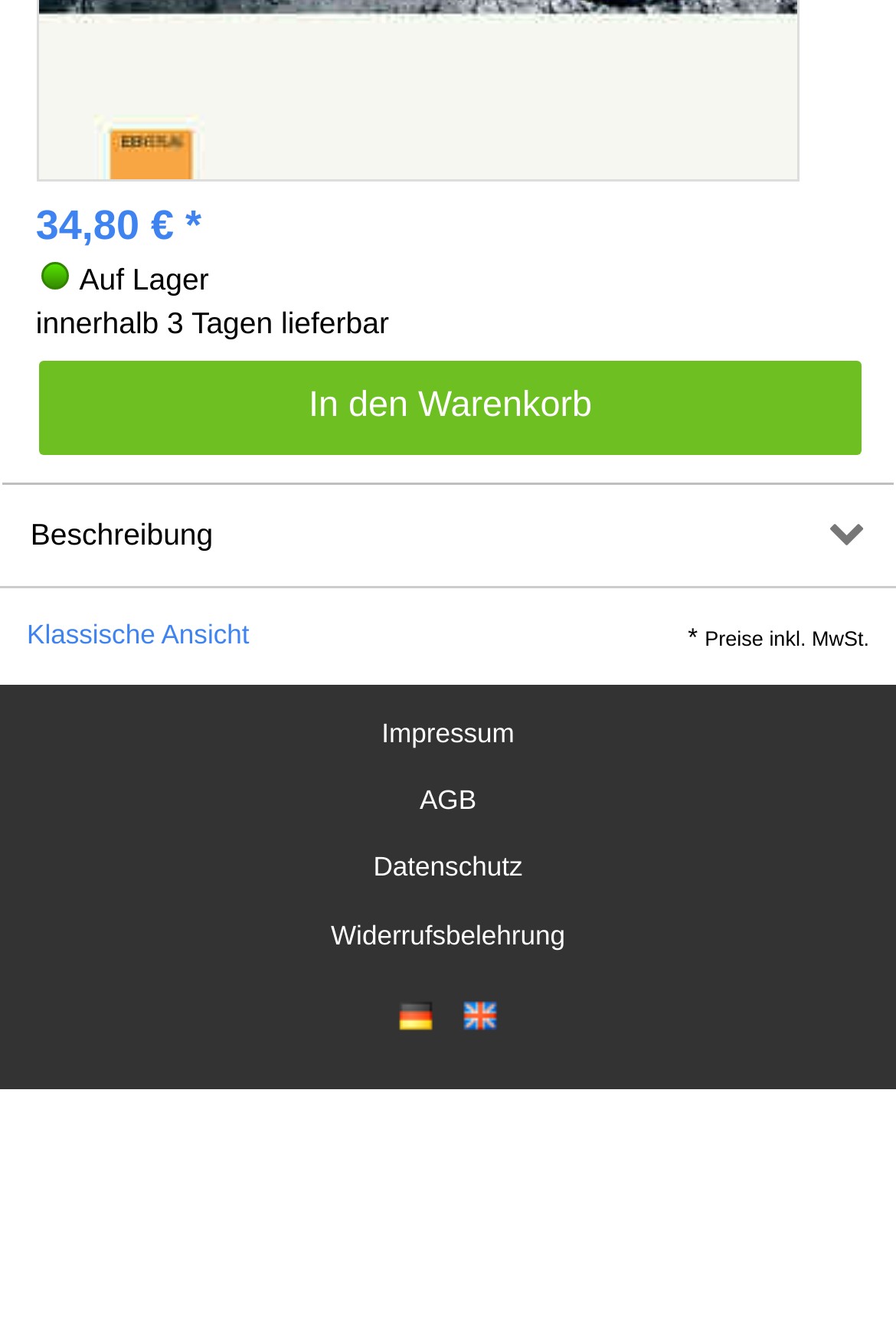Specify the bounding box coordinates of the area to click in order to follow the given instruction: "View product description."

[0.034, 0.392, 0.238, 0.418]